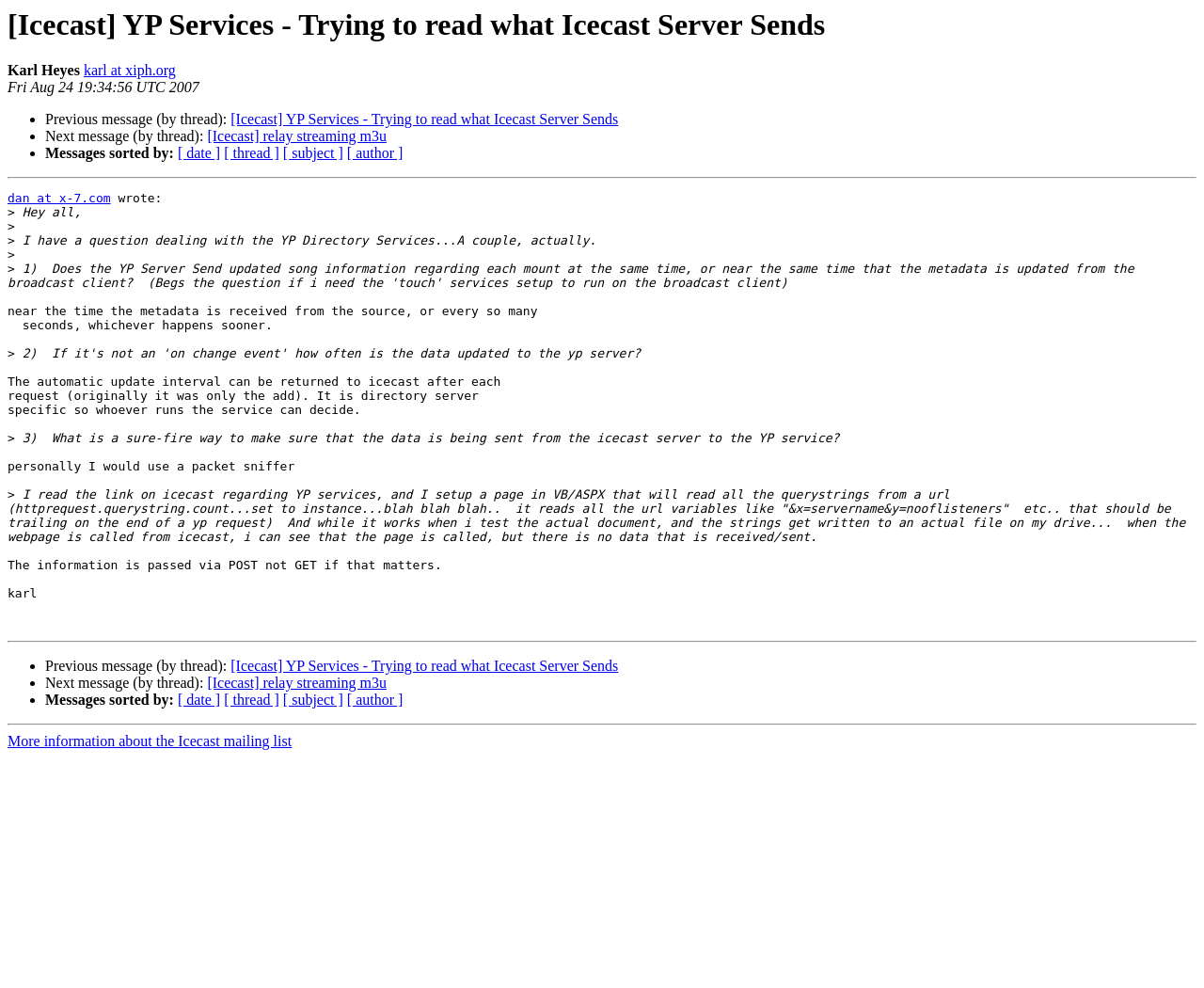What is the date of the message?
Answer the question with a thorough and detailed explanation.

The date of the message is mentioned at the top of the webpage, below the heading '[Icecast] YP Services - Trying to read what Icecast Server Sends'.